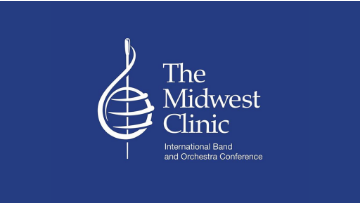What type of conference is the Midwest Clinic?
Using the image provided, answer with just one word or phrase.

International Band and Orchestra Conference